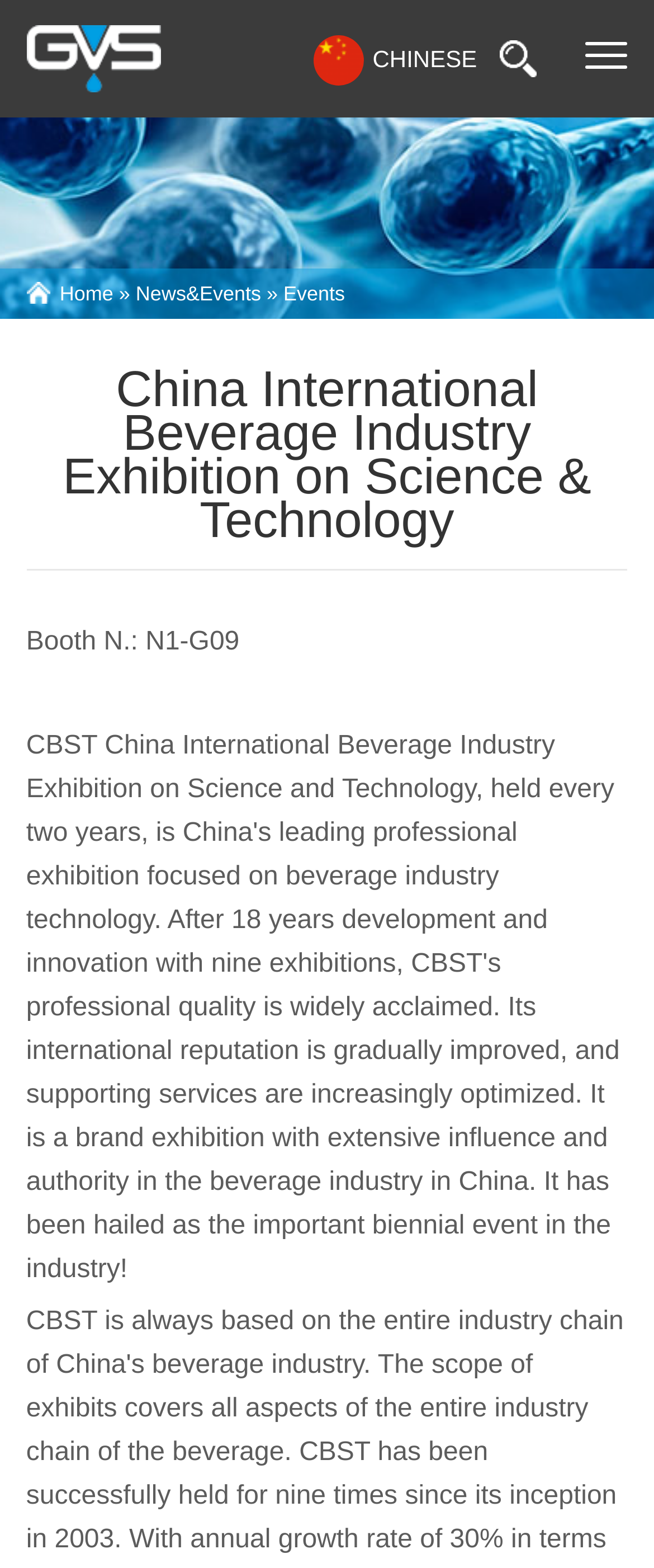Use a single word or phrase to respond to the question:
What is the name of the company with booth N1-G09?

GVS Technology (Suzhou) Co., Ltd